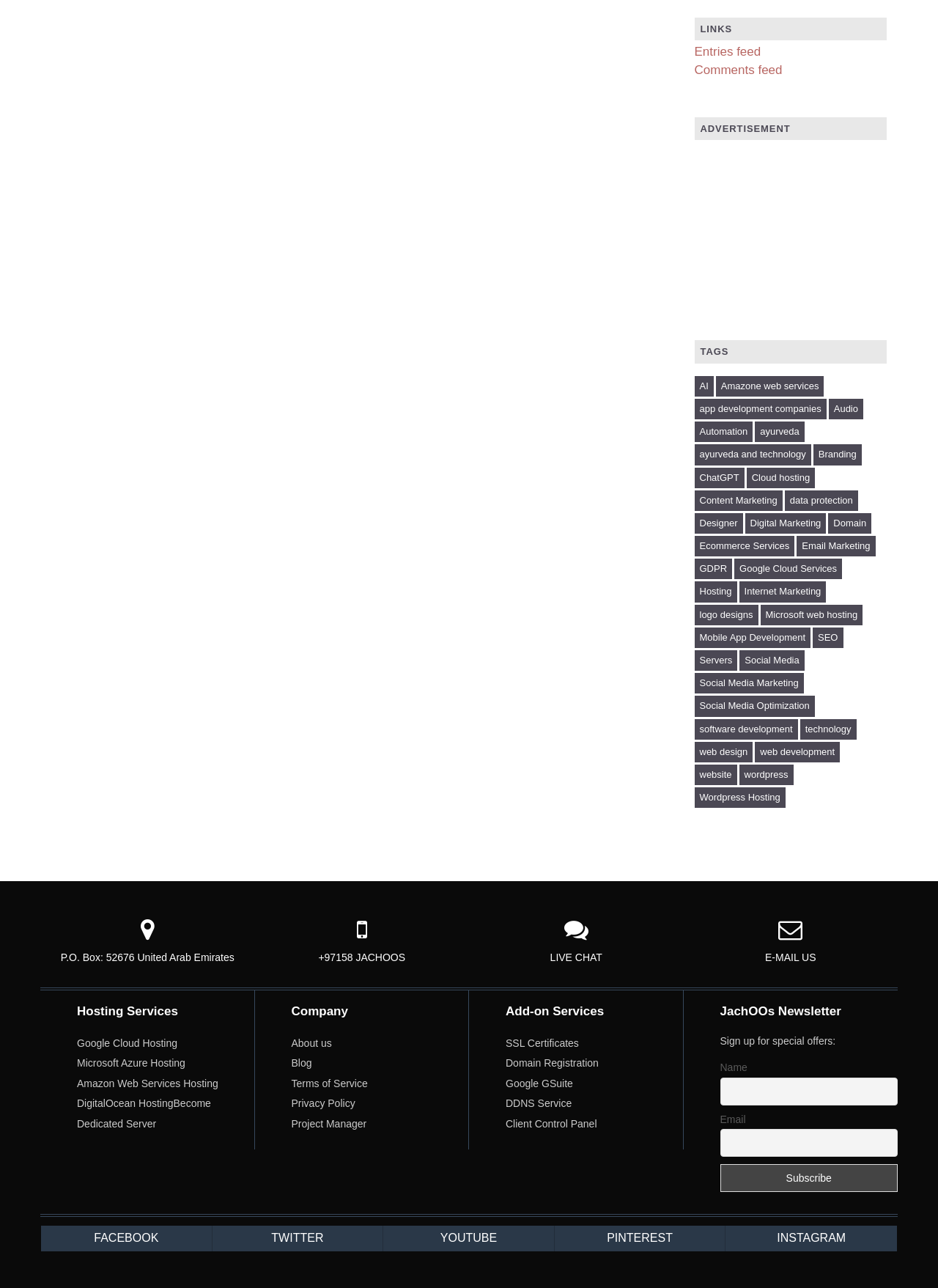Please specify the coordinates of the bounding box for the element that should be clicked to carry out this instruction: "Click on Entries feed". The coordinates must be four float numbers between 0 and 1, formatted as [left, top, right, bottom].

[0.74, 0.035, 0.811, 0.046]